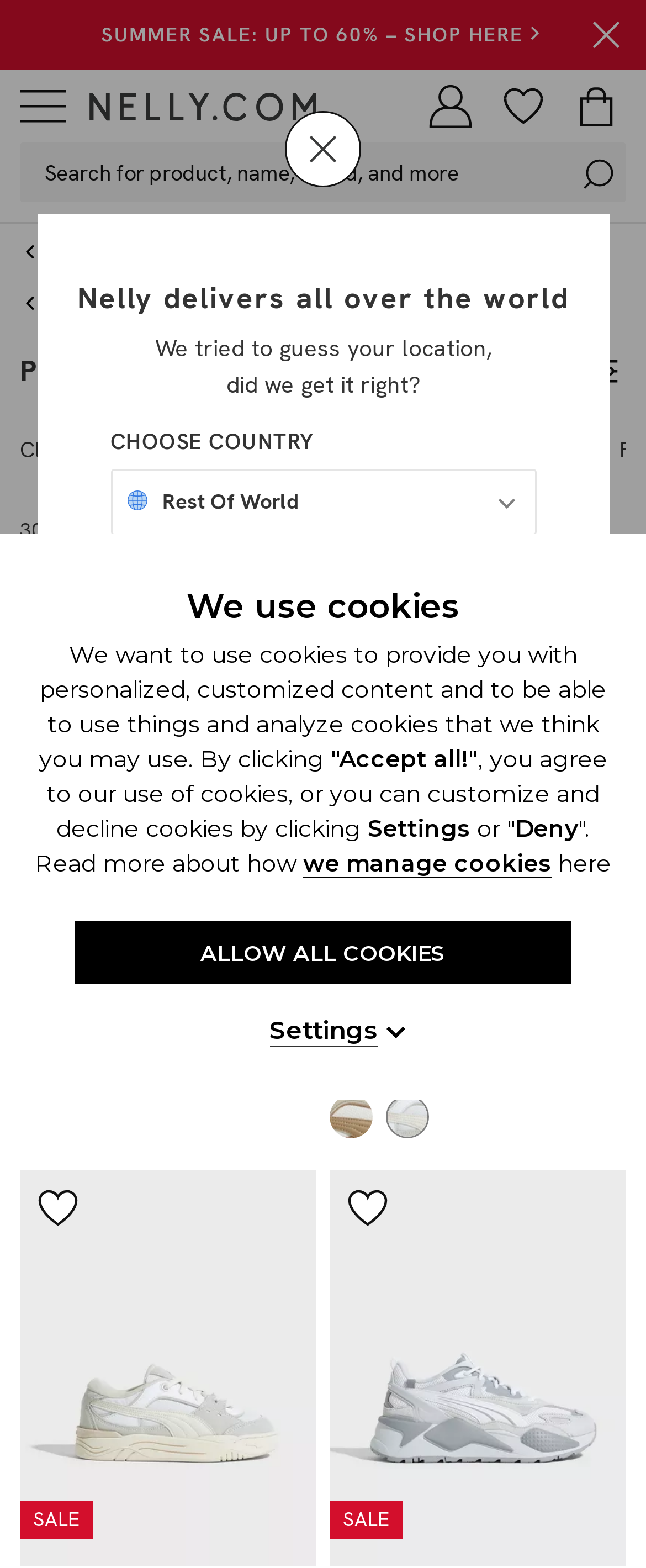Predict the bounding box coordinates of the area that should be clicked to accomplish the following instruction: "Close the dialog". The bounding box coordinates should consist of four float numbers between 0 and 1, i.e., [left, top, right, bottom].

[0.846, 0.0, 0.969, 0.044]